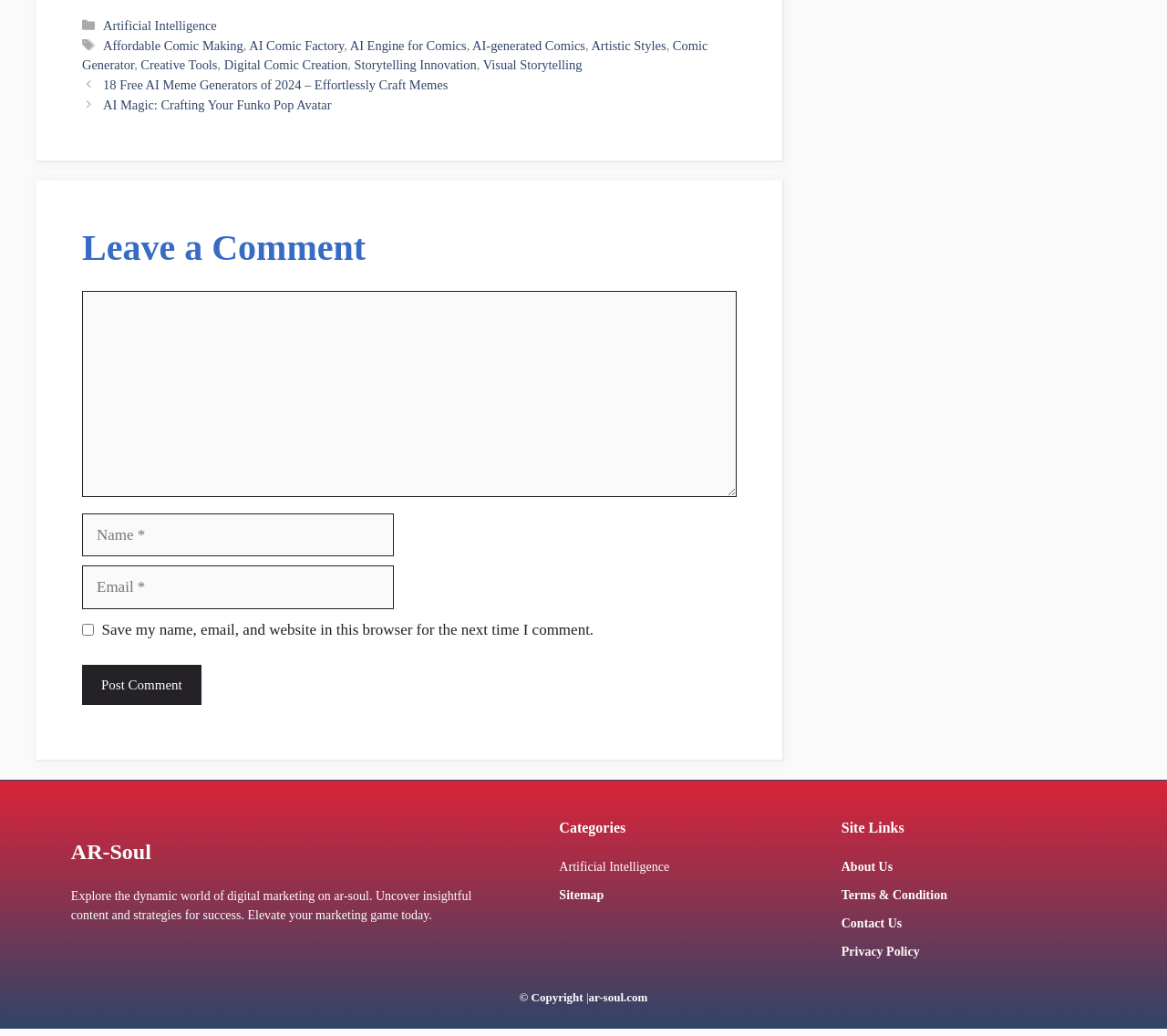Pinpoint the bounding box coordinates of the element you need to click to execute the following instruction: "Click on the 'Post Comment' button". The bounding box should be represented by four float numbers between 0 and 1, in the format [left, top, right, bottom].

[0.07, 0.642, 0.172, 0.681]